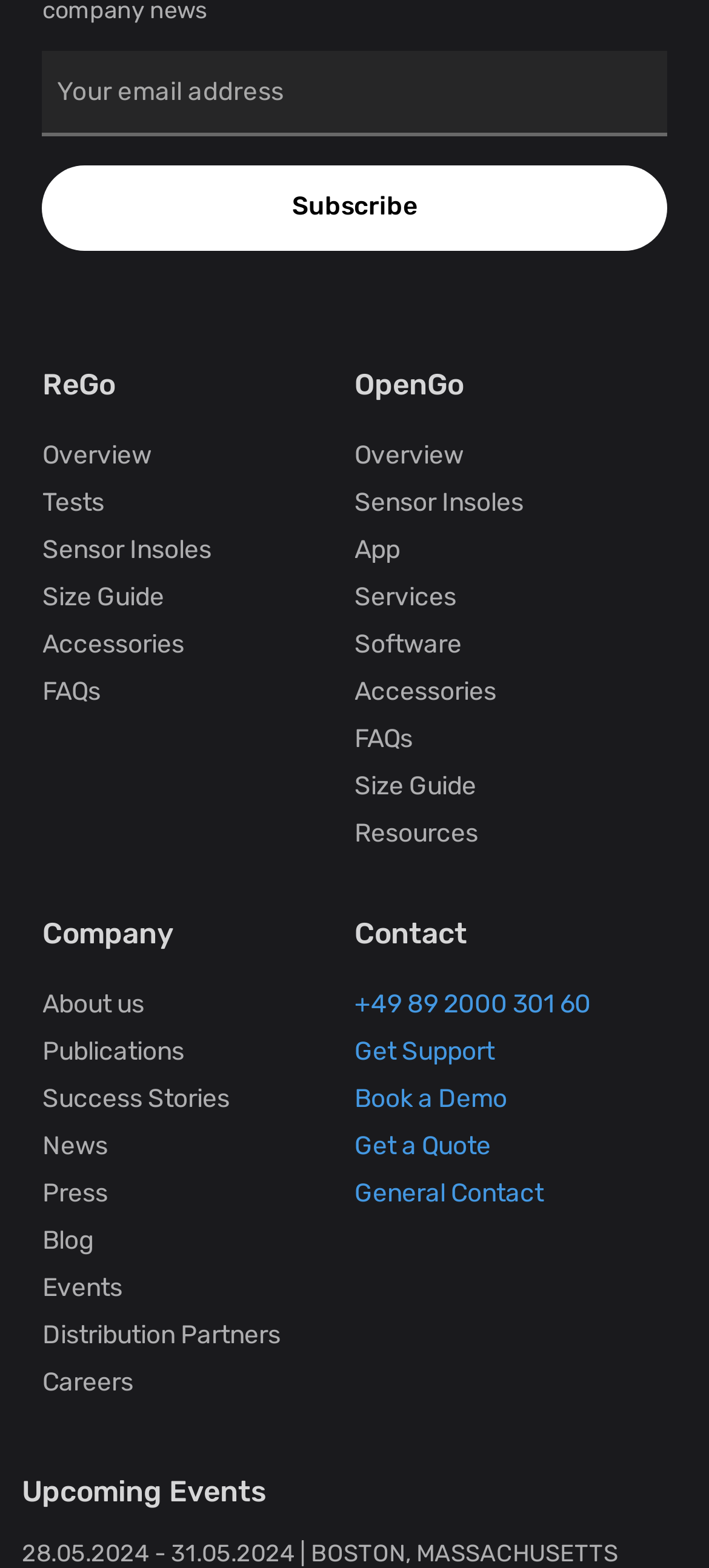What is the purpose of the textbox? Examine the screenshot and reply using just one word or a brief phrase.

Enter email address